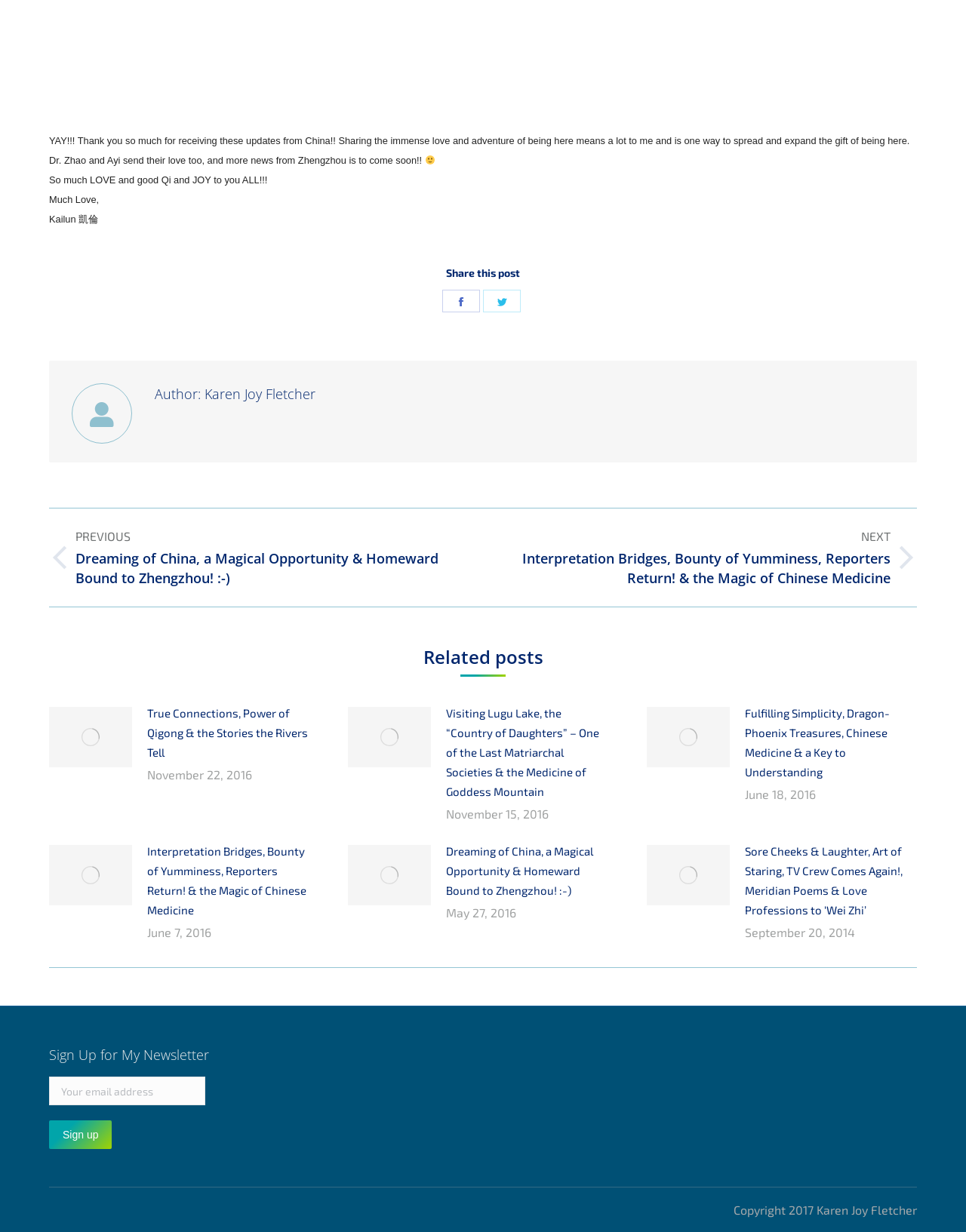Locate and provide the bounding box coordinates for the HTML element that matches this description: "TweetShare on Twitter".

[0.5, 0.235, 0.539, 0.254]